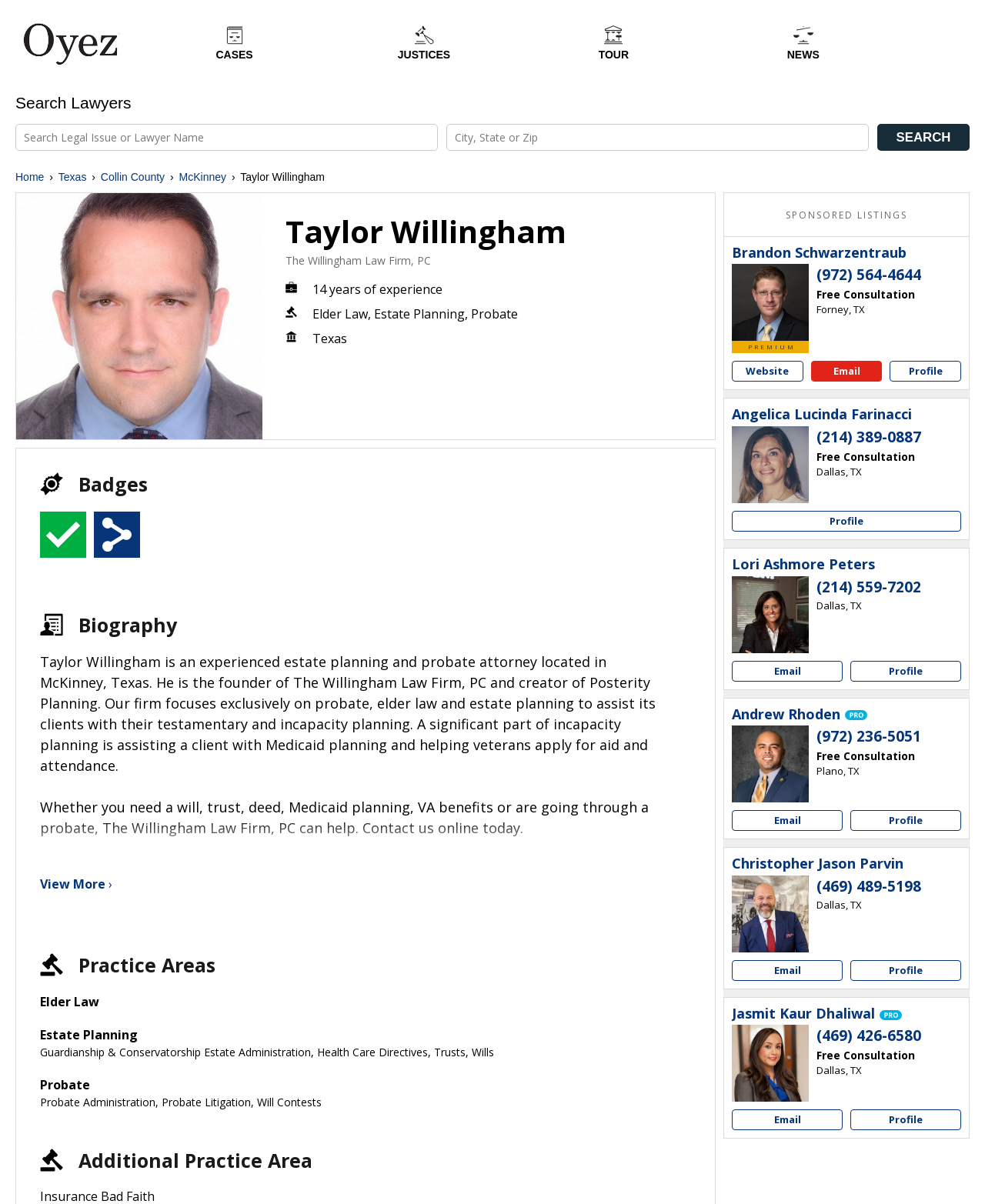Find the bounding box coordinates corresponding to the UI element with the description: "View More ›". The coordinates should be formatted as [left, top, right, bottom], with values as floats between 0 and 1.

[0.041, 0.727, 0.114, 0.742]